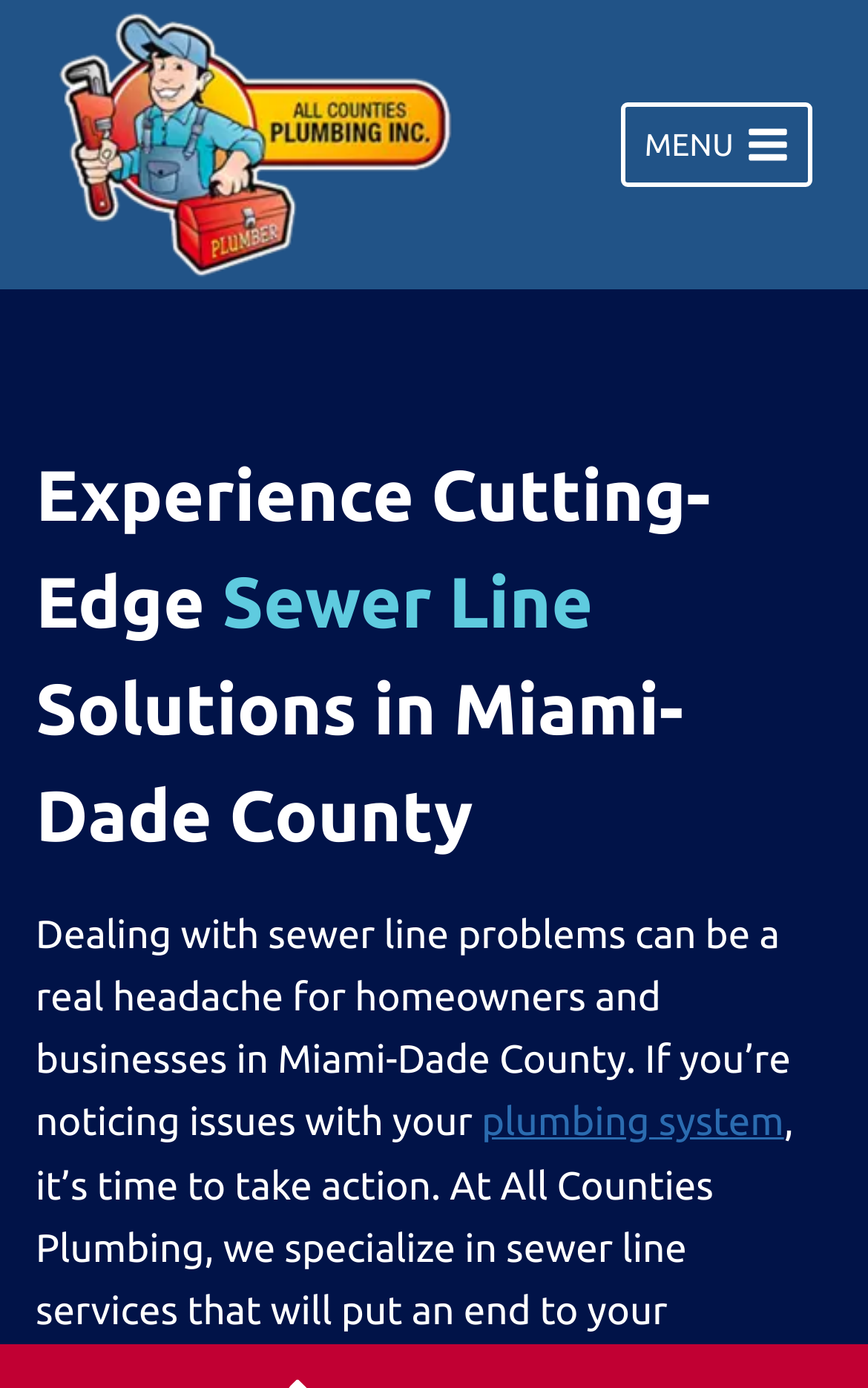Construct a thorough caption encompassing all aspects of the webpage.

The webpage is about sewer line services provided by All Counties Plumbing Inc in Miami, FL. At the top left corner, there is a logo of All Counties Plumbing Inc, which is an image linked to the company's website. To the right of the logo, there is a button to open a menu, which is currently not expanded. The button has a text "MENU" and an icon to toggle the menu.

Below the top navigation section, there is a heading that reads "Experience Cutting-Edge Sewer Line Solutions in Miami-Dade County". This heading is emphasized with a mark. Underneath the heading, there is a paragraph of text that describes the issues of sewer line problems in Miami-Dade County, mentioning that it can be a headache for homeowners and businesses. The text also contains a link to "plumbing system".